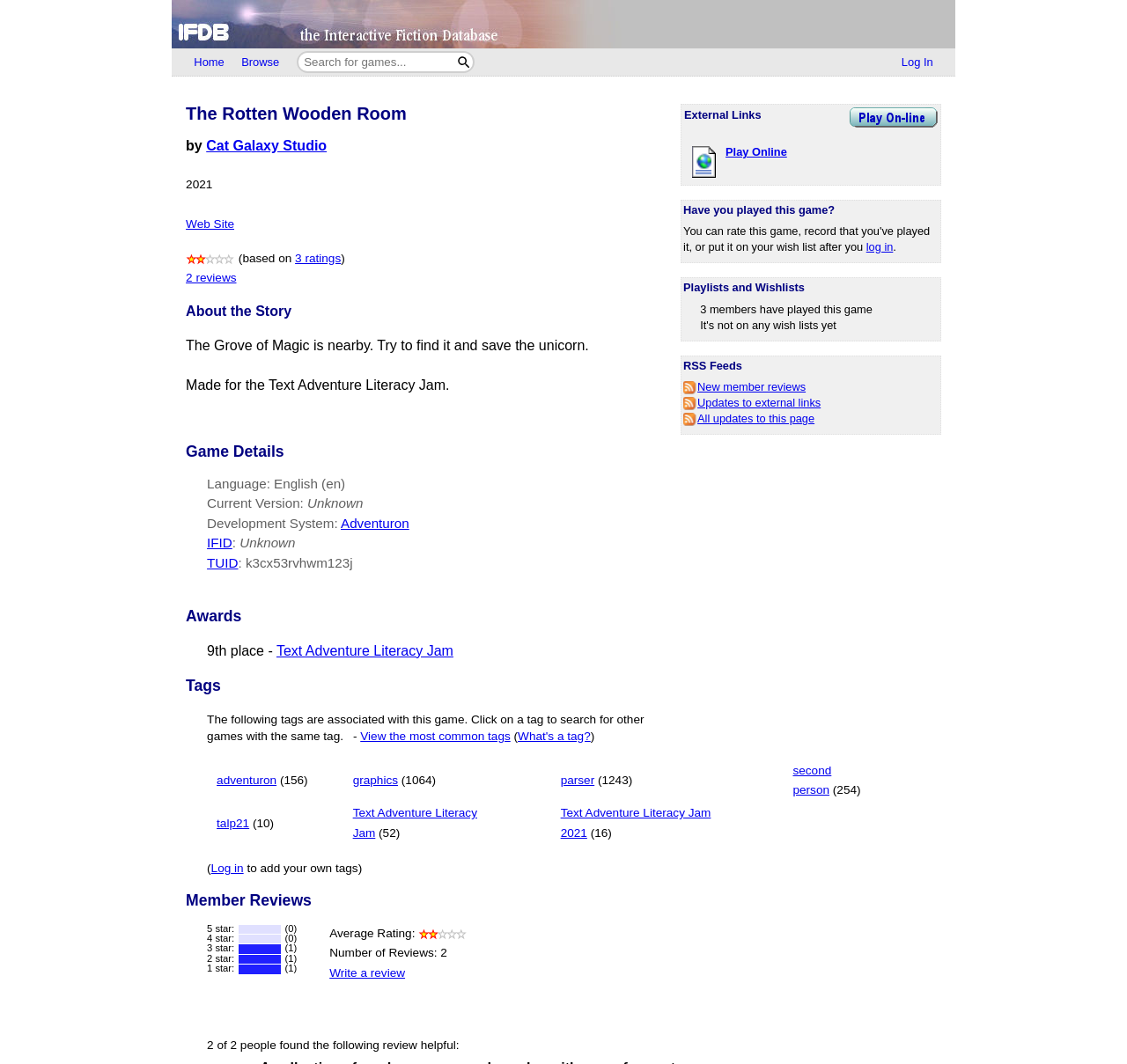Determine which piece of text is the heading of the webpage and provide it.

The Rotten Wooden Room